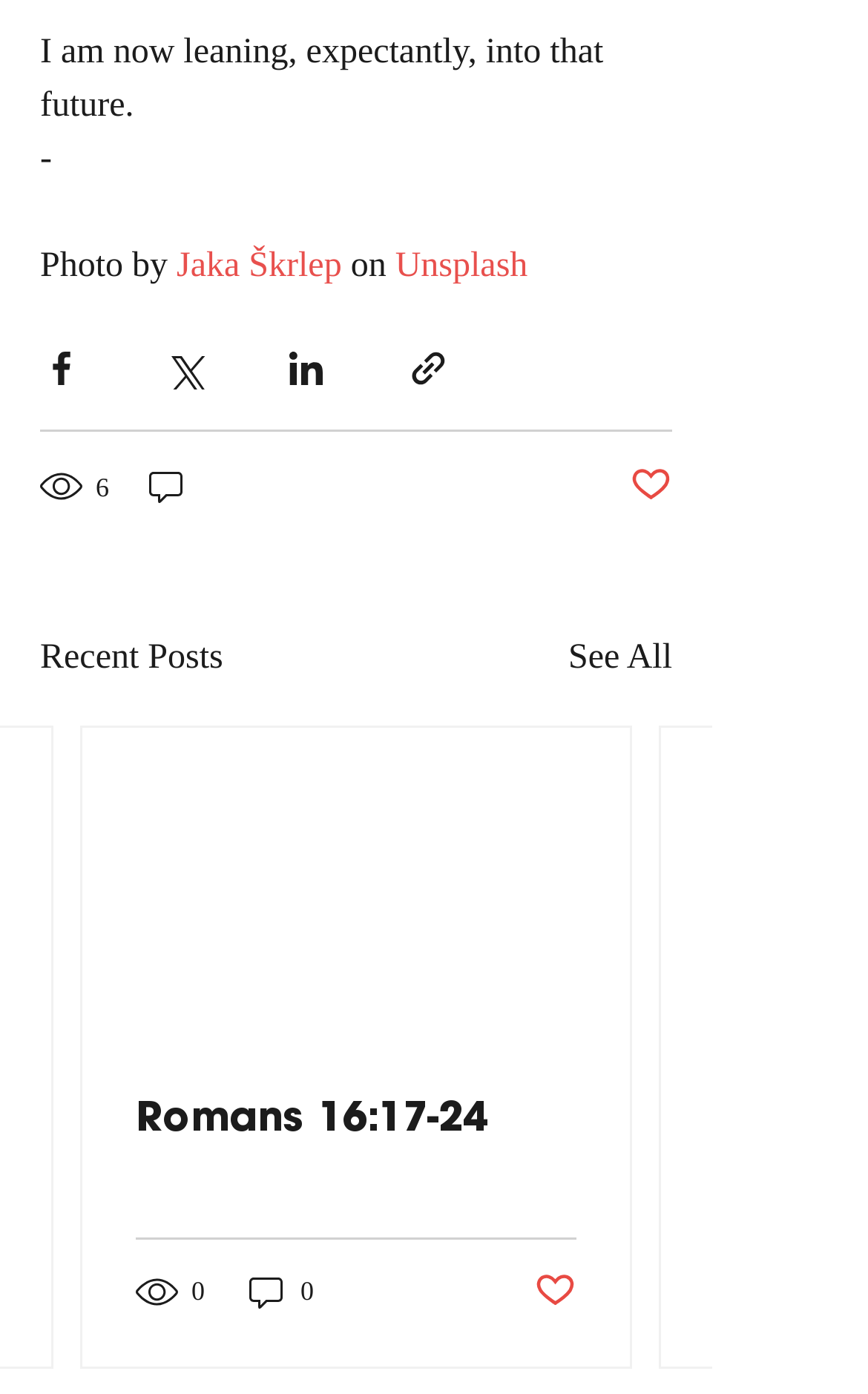Please identify the bounding box coordinates of the element on the webpage that should be clicked to follow this instruction: "Share via Twitter". The bounding box coordinates should be given as four float numbers between 0 and 1, formatted as [left, top, right, bottom].

[0.187, 0.249, 0.236, 0.28]